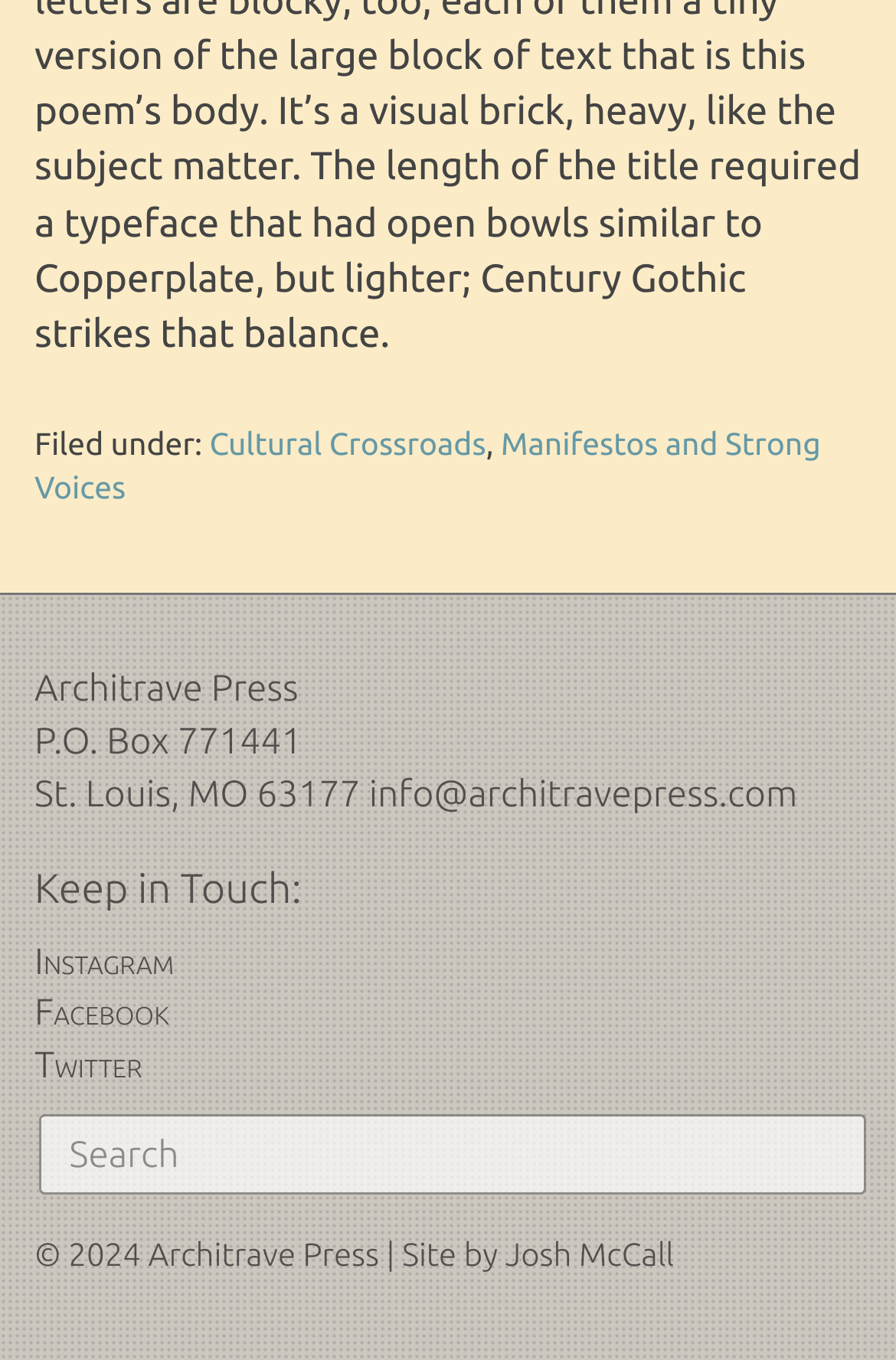Please identify the bounding box coordinates of the element's region that should be clicked to execute the following instruction: "Enter text in the box". The bounding box coordinates must be four float numbers between 0 and 1, i.e., [left, top, right, bottom].

[0.044, 0.819, 0.967, 0.879]